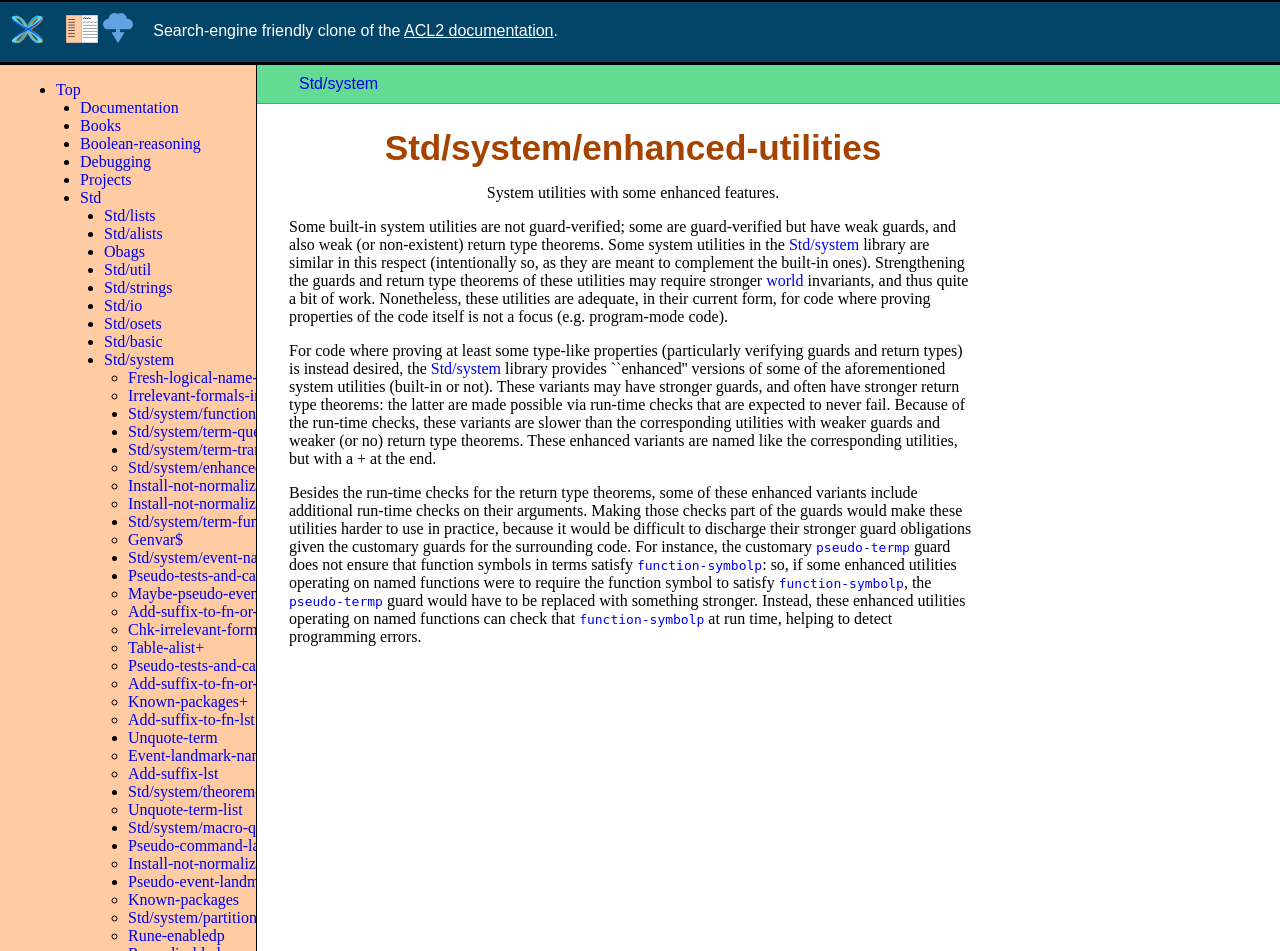Offer a meticulous description of the webpage's structure and content.

The webpage is a documentation page for ACL2, a programming language. At the top, there is a table with three columns, where each row contains a link and an image. The first column has two links, "ACL2 documentation" and an empty link. The second column has three links, and the third column has a description "Search-engine friendly clone of the ACL2 documentation."

Below the table, there is a list of links, each preceded by a bullet point or a circle marker. The links are categorized into several groups, including "Top", "Documentation", "Books", "Boolean-reasoning", "Debugging", "Projects", and "Std". Under the "Std" category, there are several subcategories, including "lists", "alists", "Obags", "util", "strings", "io", "osets", "basic", and "system". Each subcategory has several links related to the topic.

The links are arranged in a vertical list, with each link on a new line. The bullet points and circle markers are used to separate the links into different categories. The links are densely packed, with little space between them. Overall, the webpage appears to be a comprehensive documentation page for ACL2, with a large number of links to different topics and subtopics.